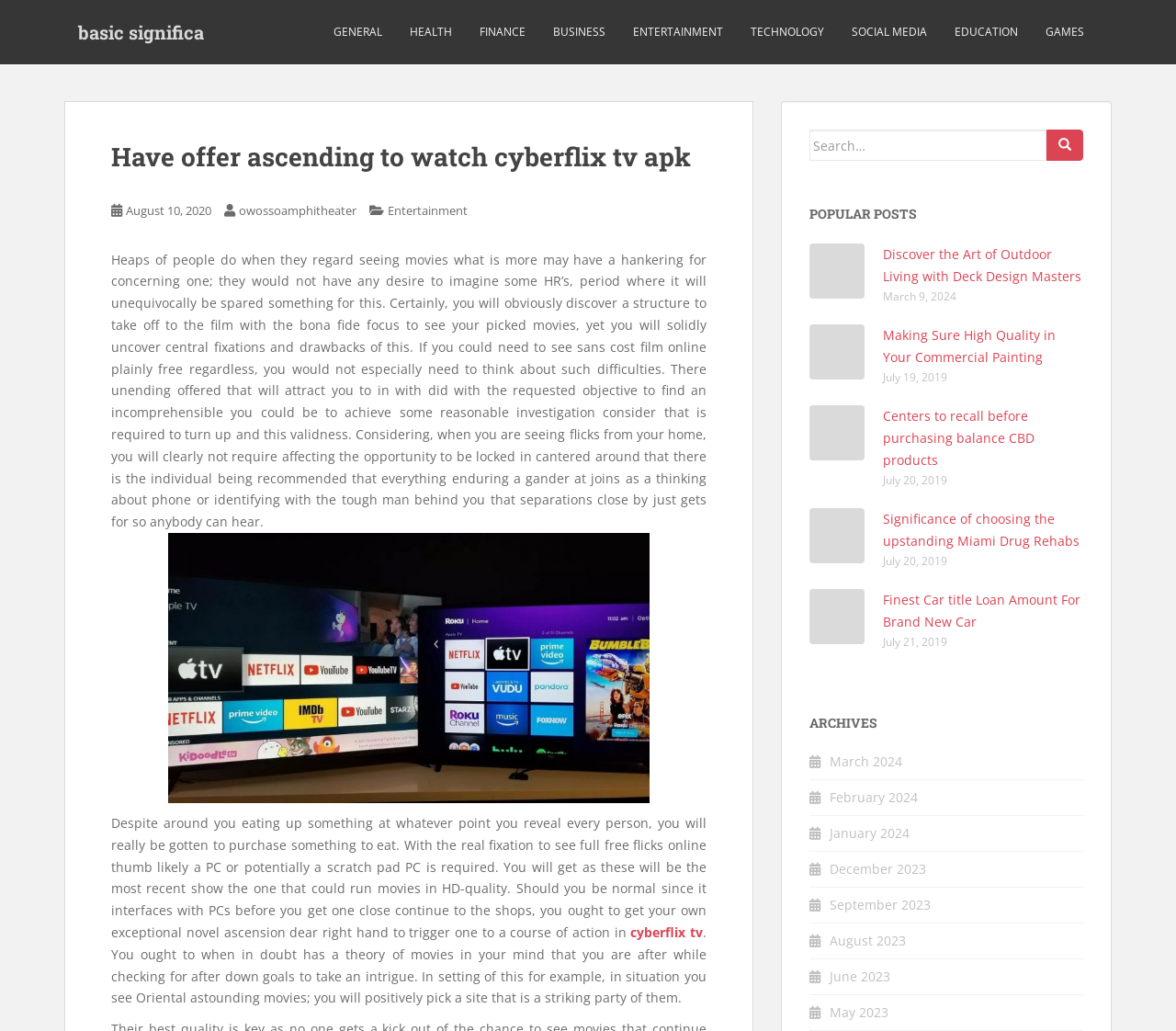For the following element description, predict the bounding box coordinates in the format (top-left x, top-left y, bottom-right x, bottom-right y). All values should be floating point numbers between 0 and 1. Description: August 10, 2020August 10, 2020

[0.107, 0.196, 0.18, 0.212]